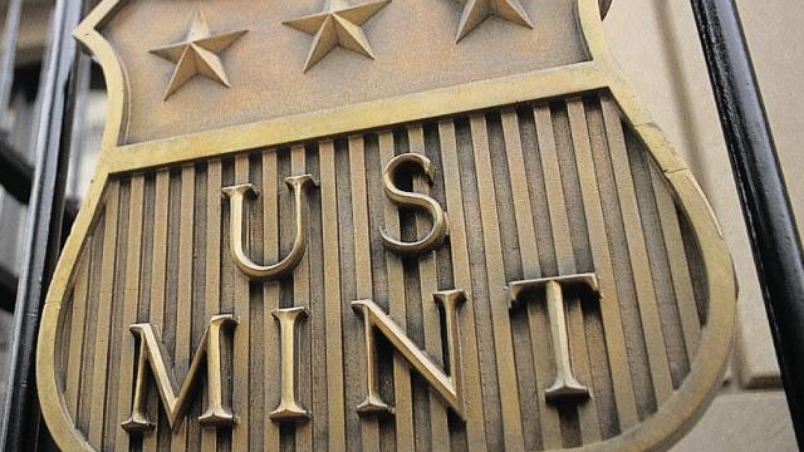Respond to the following question using a concise word or phrase: 
What is the finish of the badge-like structure?

Bronze